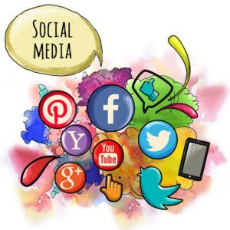Provide a rich and detailed narrative of the image.

This vibrant illustration showcases various social media platforms, arranged in a colorful, artistic style. Central to the image is a speech bubble labeled "Social Media," emphasizing the theme. Surrounding it are recognizable icons from popular platforms like Facebook, Twitter, YouTube, Pinterest, and Google+, each enclosed within their distinctive shapes and colors. The background features a lively splash of colors, enhancing the dynamic and engaging nature of social media, which connects users globally and fosters online interactions. This image effectively conveys the importance and relevance of social media in today’s digital landscape.